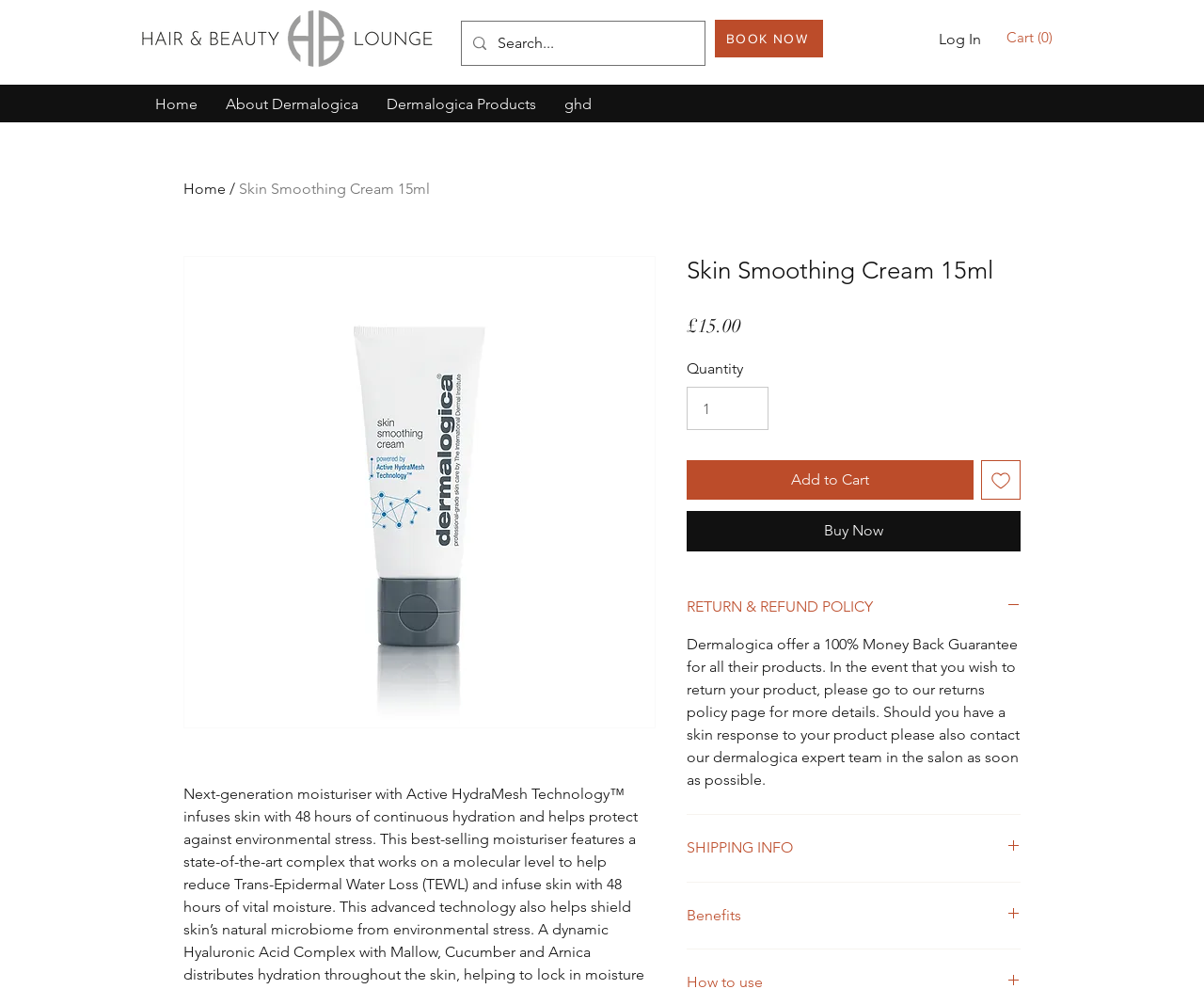Based on the image, please respond to the question with as much detail as possible:
What is the price of the Skin Smoothing Cream?

I found the price of the Skin Smoothing Cream by looking at the product information section, where it is listed as '£15.00' next to the 'Price' label.